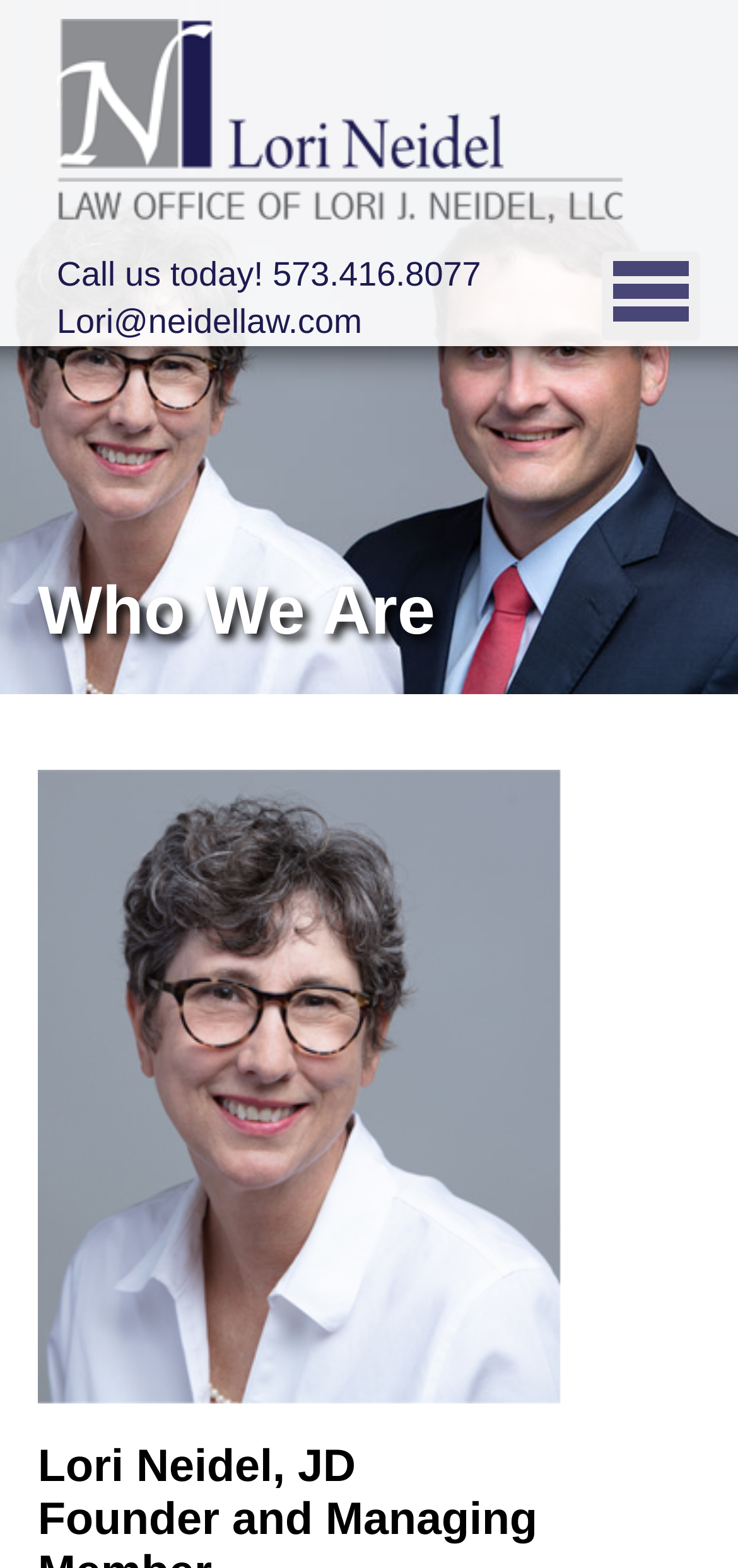Given the element description Call us today! 573.416.8077, specify the bounding box coordinates of the corresponding UI element in the format (top-left x, top-left y, bottom-right x, bottom-right y). All values must be between 0 and 1.

[0.077, 0.163, 0.652, 0.187]